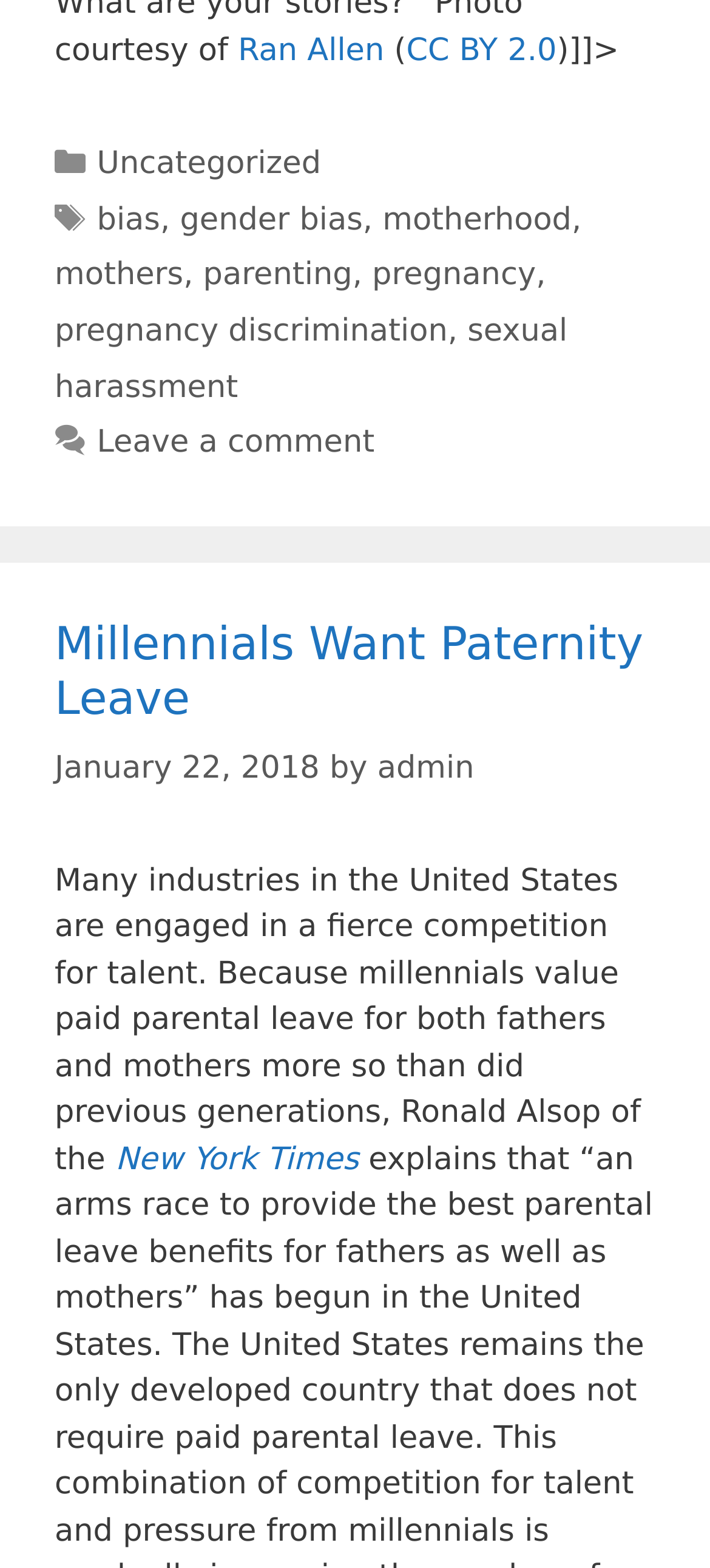Please specify the bounding box coordinates for the clickable region that will help you carry out the instruction: "Go to Refugee Studies Centre".

None